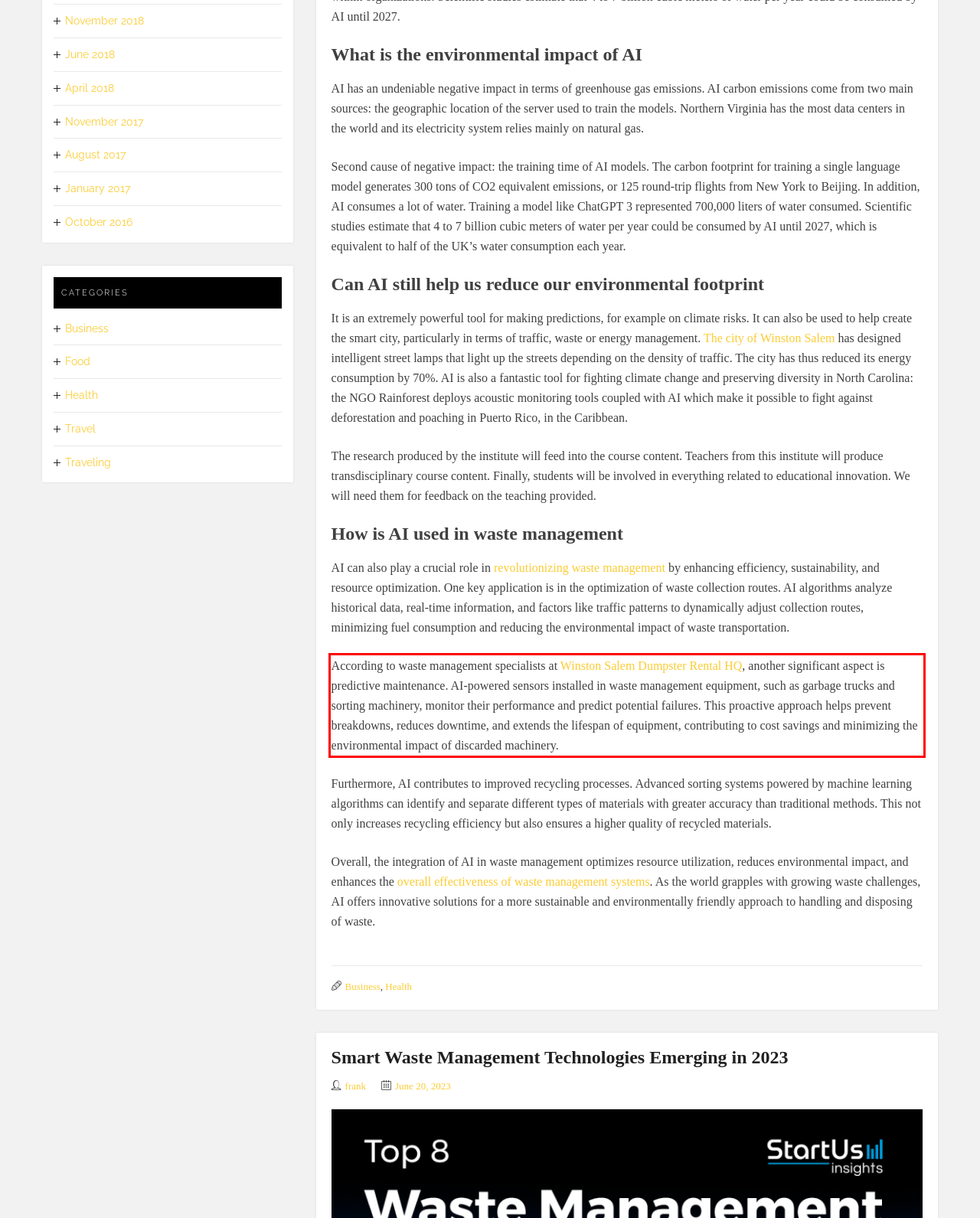Given the screenshot of a webpage, identify the red rectangle bounding box and recognize the text content inside it, generating the extracted text.

According to waste management specialists at Winston Salem Dumpster Rental HQ, another significant aspect is predictive maintenance. AI-powered sensors installed in waste management equipment, such as garbage trucks and sorting machinery, monitor their performance and predict potential failures. This proactive approach helps prevent breakdowns, reduces downtime, and extends the lifespan of equipment, contributing to cost savings and minimizing the environmental impact of discarded machinery.